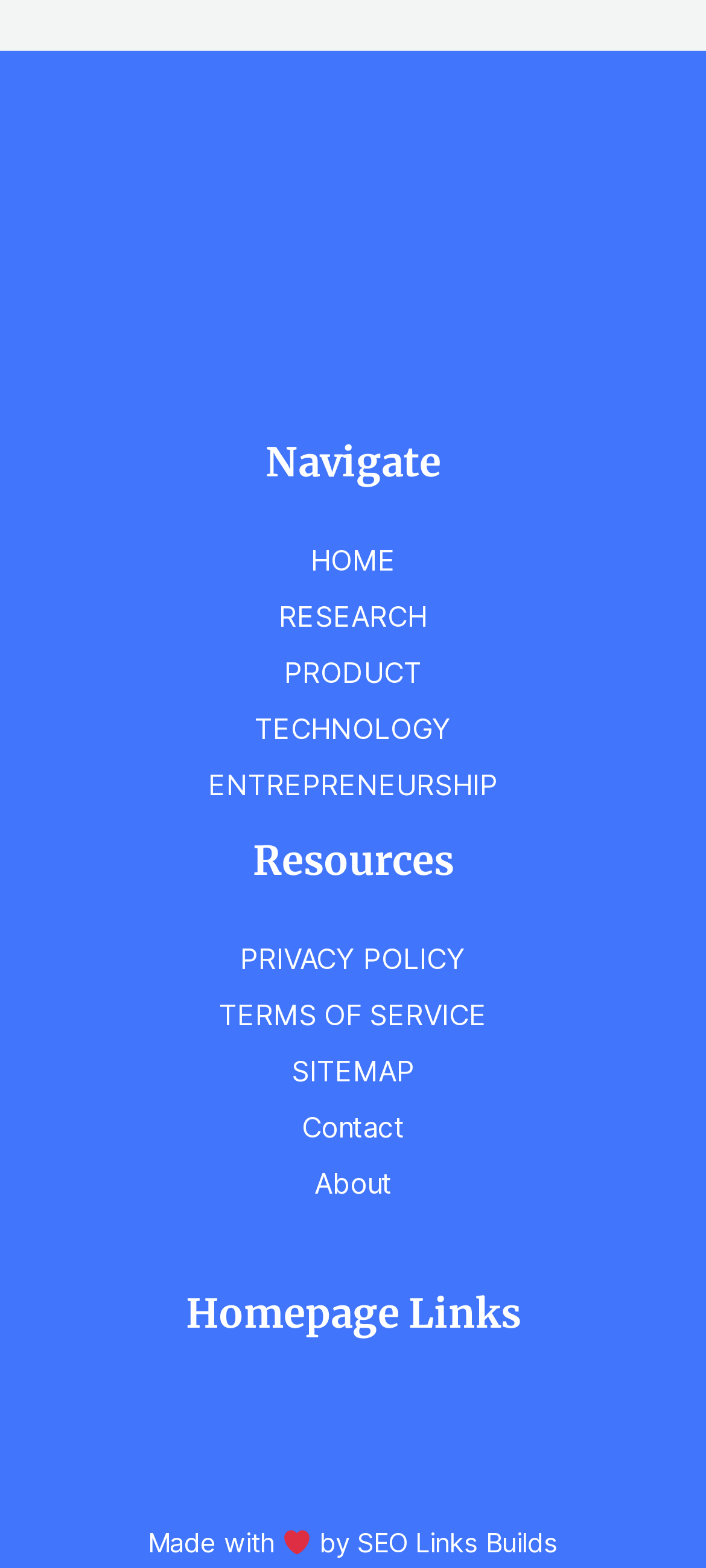Please identify the bounding box coordinates of the clickable region that I should interact with to perform the following instruction: "view research". The coordinates should be expressed as four float numbers between 0 and 1, i.e., [left, top, right, bottom].

[0.395, 0.382, 0.605, 0.404]